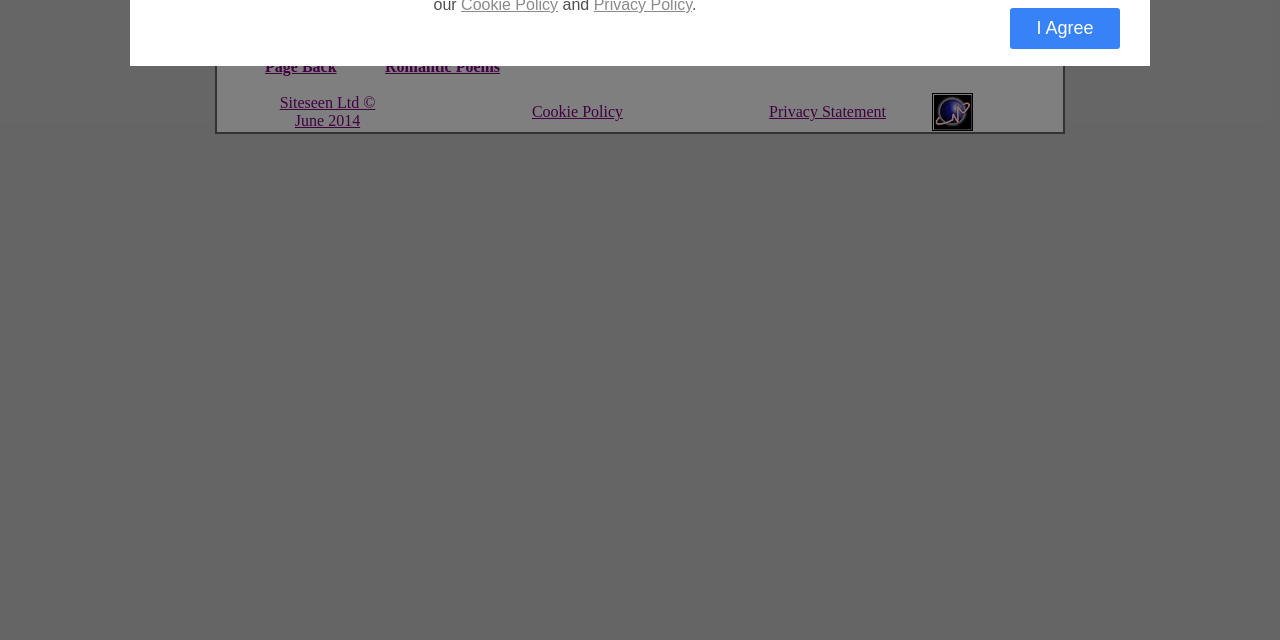Using the description "Privacy Statement", predict the bounding box of the relevant HTML element.

[0.601, 0.162, 0.692, 0.188]